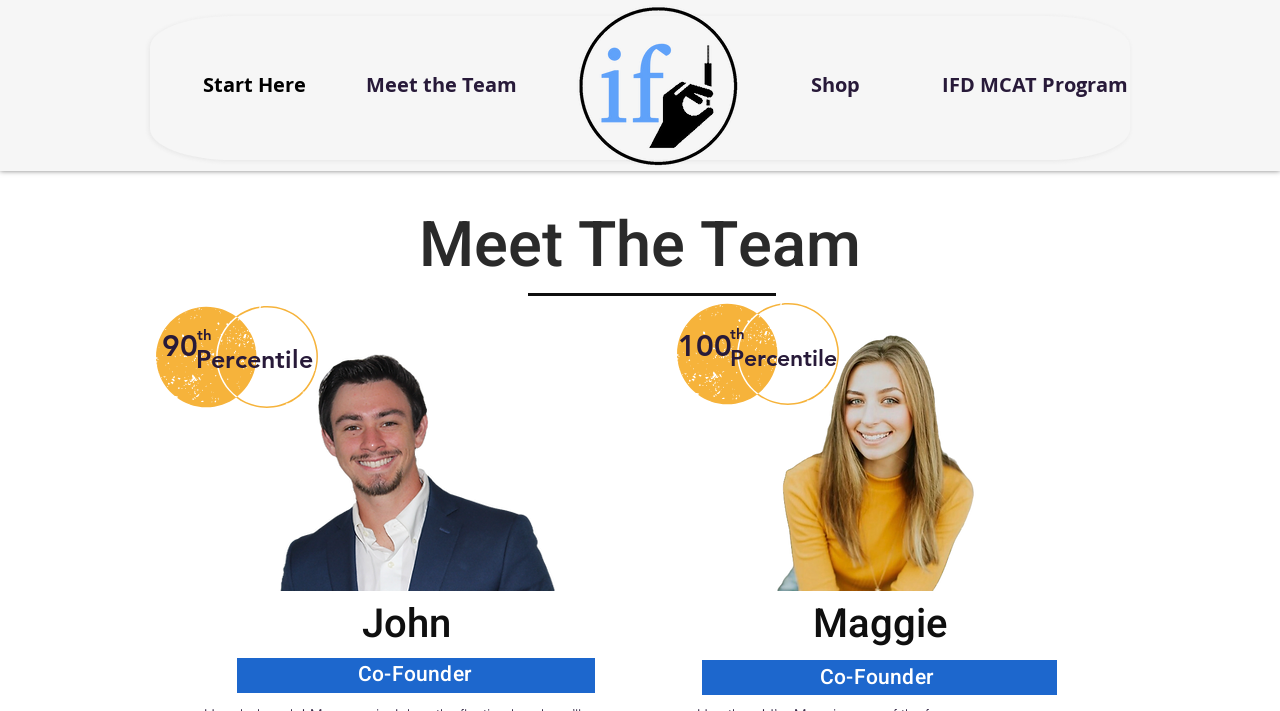Identify the bounding box for the UI element specified in this description: "Start Here". The coordinates must be four float numbers between 0 and 1, formatted as [left, top, right, bottom].

[0.143, 0.091, 0.254, 0.148]